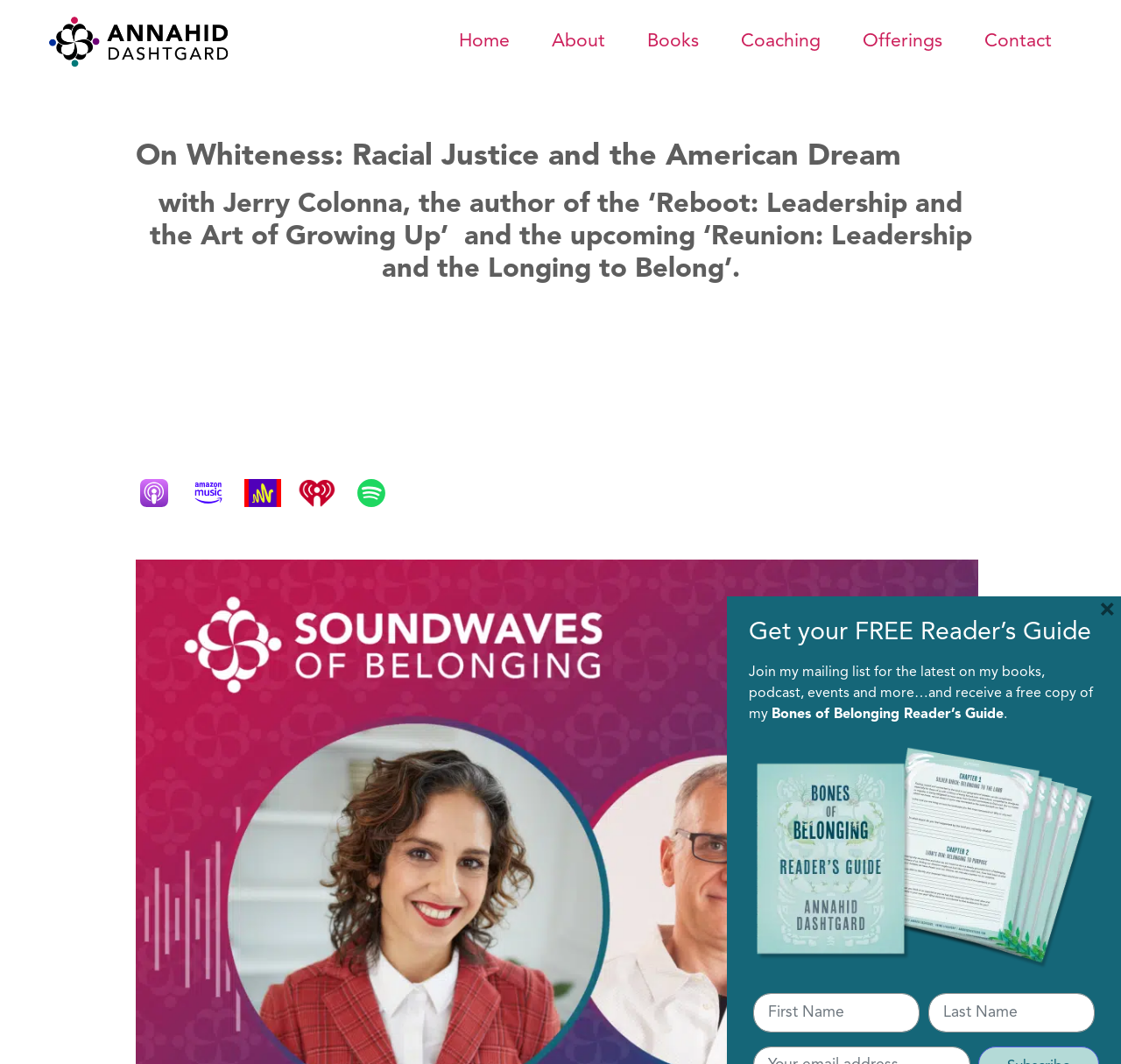Please find and report the primary heading text from the webpage.

On Whiteness: Racial Justice and the American Dream